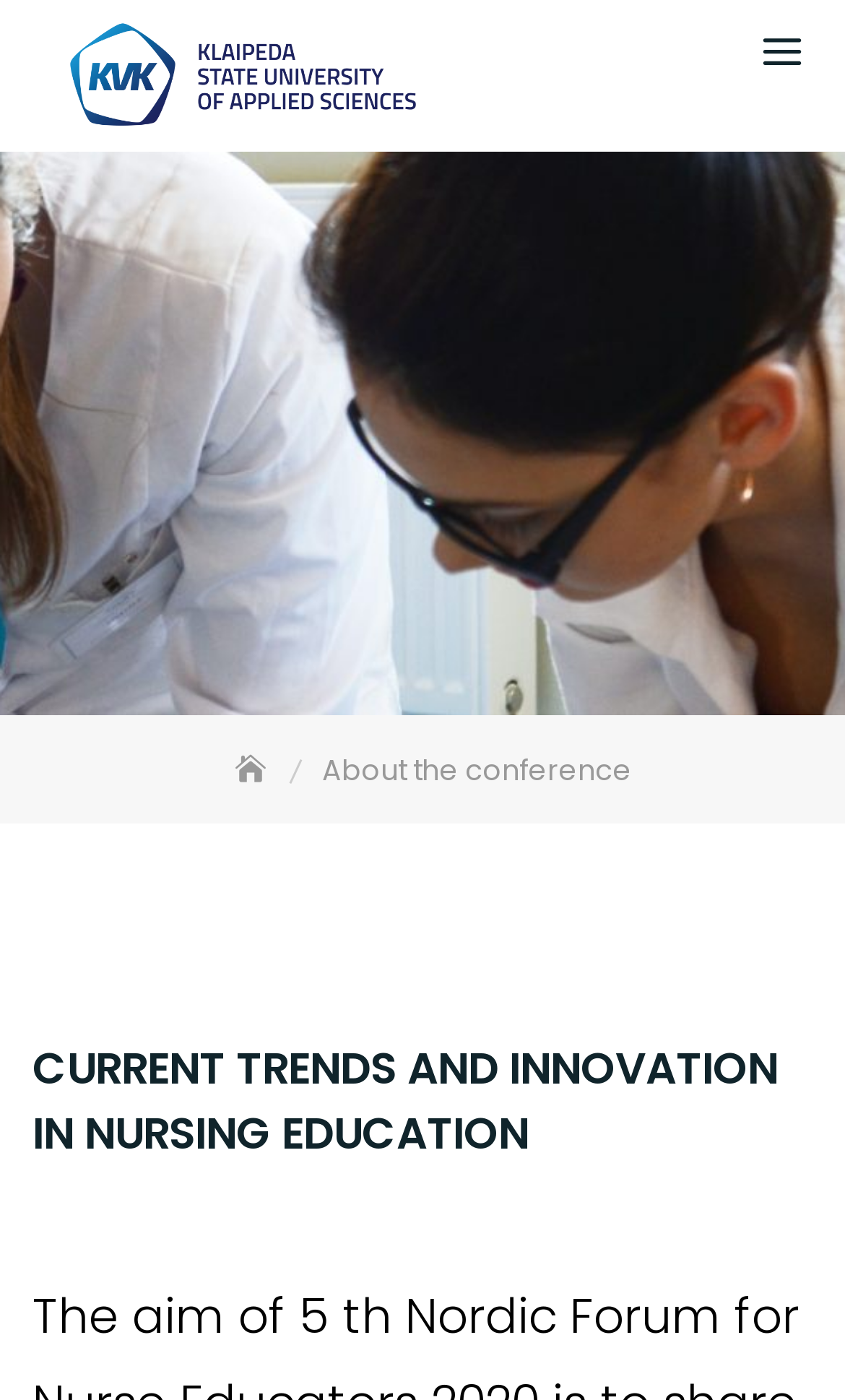Summarize the webpage comprehensively, mentioning all visible components.

The webpage is about the 5th Nordic Forum for Nurse Educators 2020 conference. At the top-left corner, there is a link and an image with the same title as the conference. Below this, there is a header section that spans the entire width of the page. Within this header, there is a navigation section, also known as breadcrumbs, which displays the path "Home > About the conference". 

On the top-right corner, there is another link labeled "a". Below the header section, there is a prominent heading that takes up most of the page's width, titled "CURRENT TRENDS AND INNOVATION IN NURSING EDUCATION".